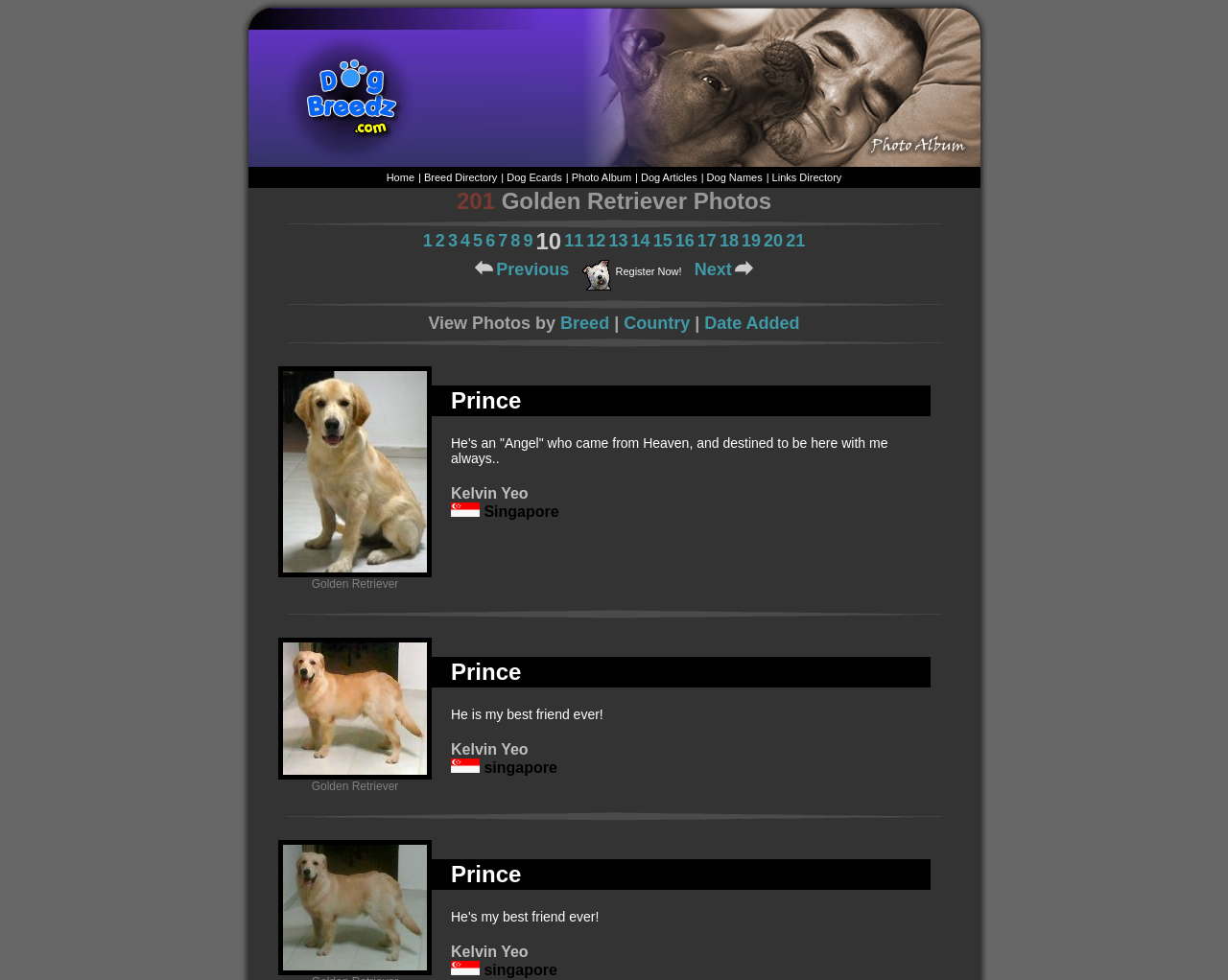Pinpoint the bounding box coordinates for the area that should be clicked to perform the following instruction: "Click on the 'Home' link".

[0.315, 0.175, 0.338, 0.187]